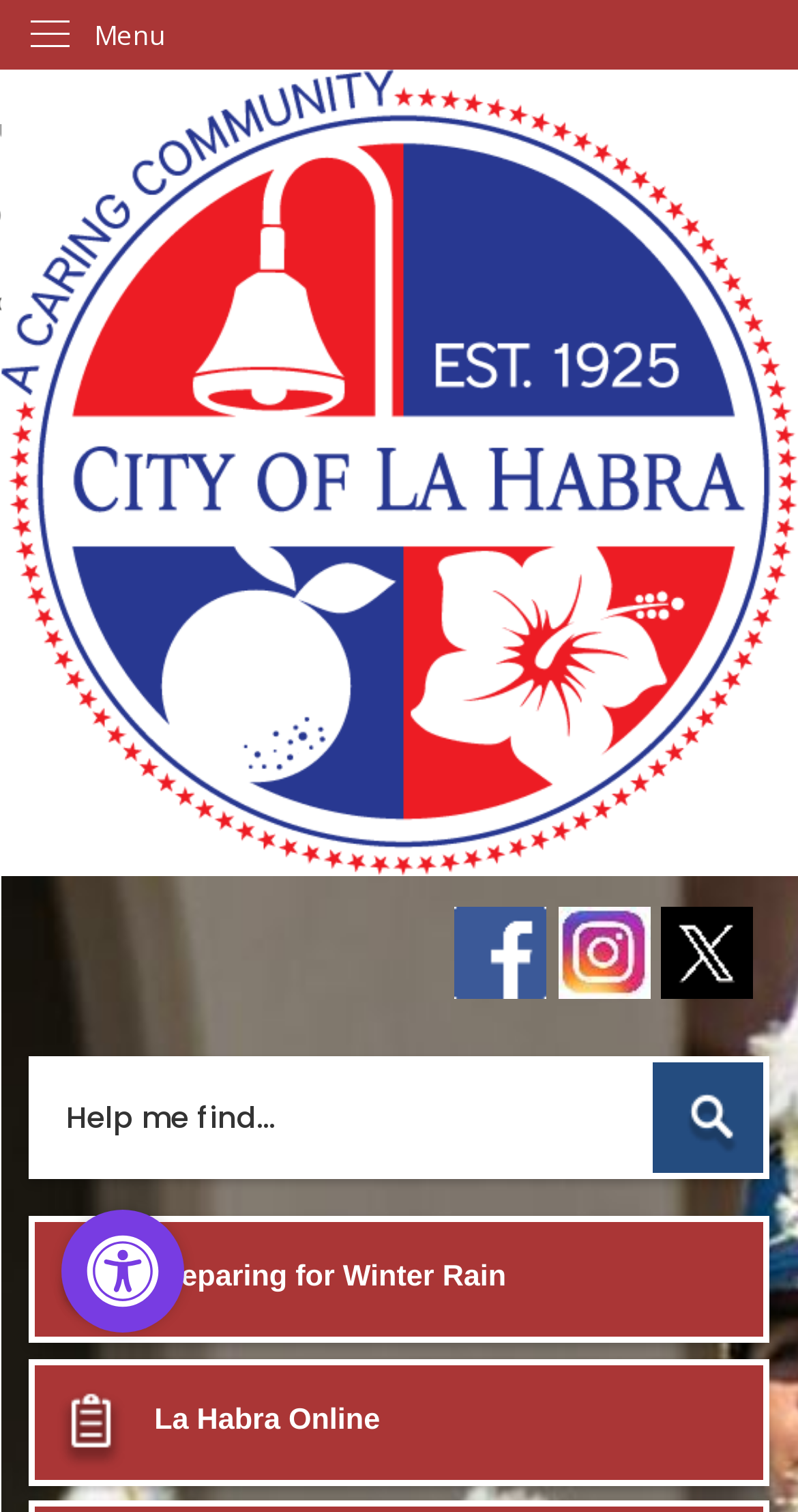Extract the bounding box coordinates for the HTML element that matches this description: "PageAssist". The coordinates should be four float numbers between 0 and 1, i.e., [left, top, right, bottom].

[0.051, 0.787, 0.256, 0.895]